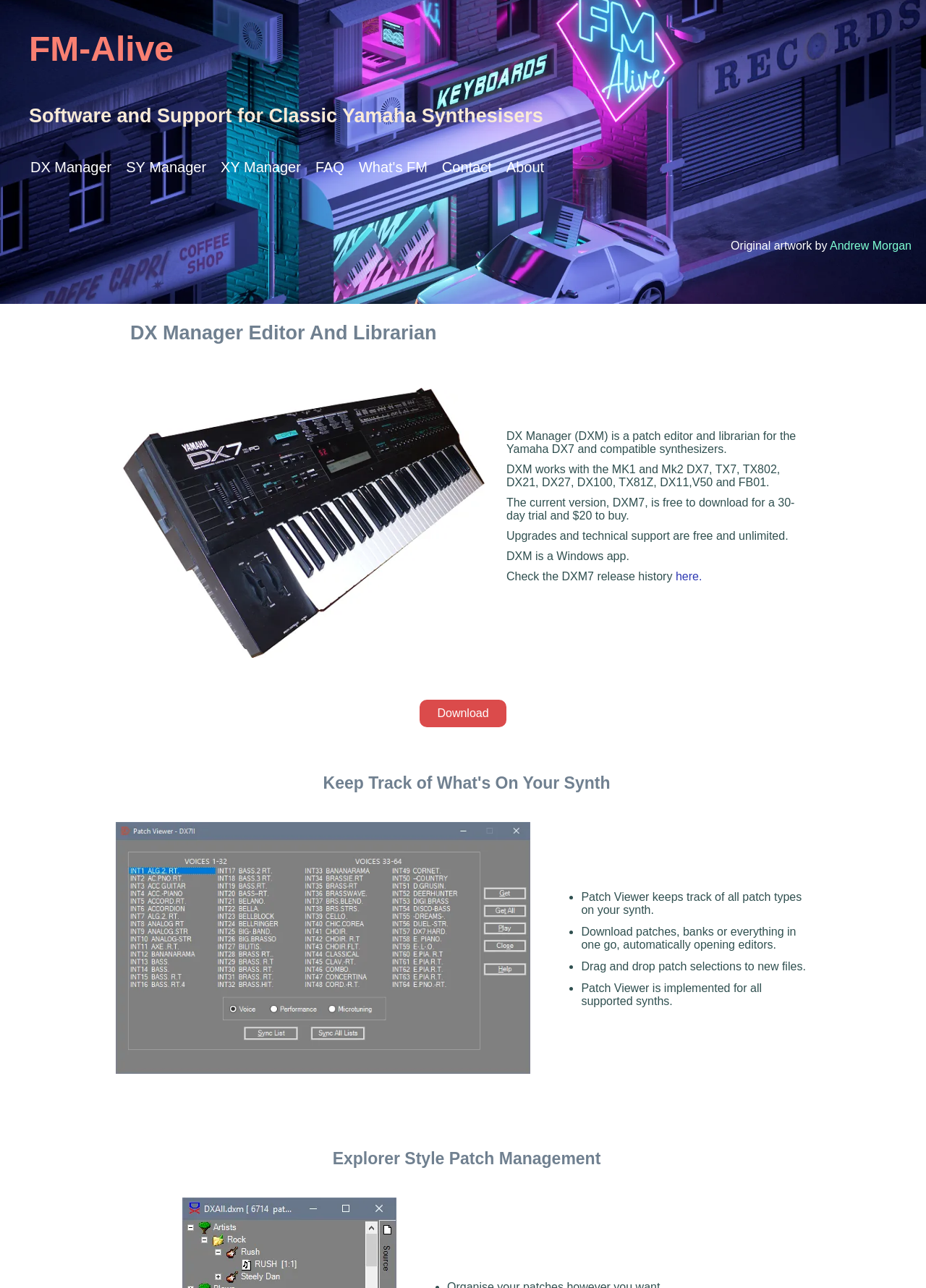Explain the features and main sections of the webpage comprehensively.

This webpage is about apps for classic Yamaha synthesizers, specifically the DX Manager. At the top, there is a large image spanning the entire width of the page. Below the image, there is a row of links, including "FM-Alive Software and Support for Classic Yamaha Synthesisers", "DX Manager", "SY Manager", "XY Manager", "FAQ", "What's FM", "Contact", and "About". 

To the right of the links, there is a static text "Original artwork by" followed by a link to "Andrew Morgan". Below this, there is a static text "DX Manager Editor And Librarian" and an image of a logo. 

The main content of the page starts with a static text describing DX Manager as a patch editor and librarian for Yamaha DX7 and compatible synthesizers. The text continues to explain the features and capabilities of DX Manager, including its compatibility with various synthesizers, its free trial period, and its pricing. 

There is a button "Download" located below the text. Further down, there is a list of features, each marked with a bullet point, including Patch Viewer, which allows users to keep track of patch types, download patches, and drag and drop patch selections. The list is followed by a static text "Explorer Style Patch Management".